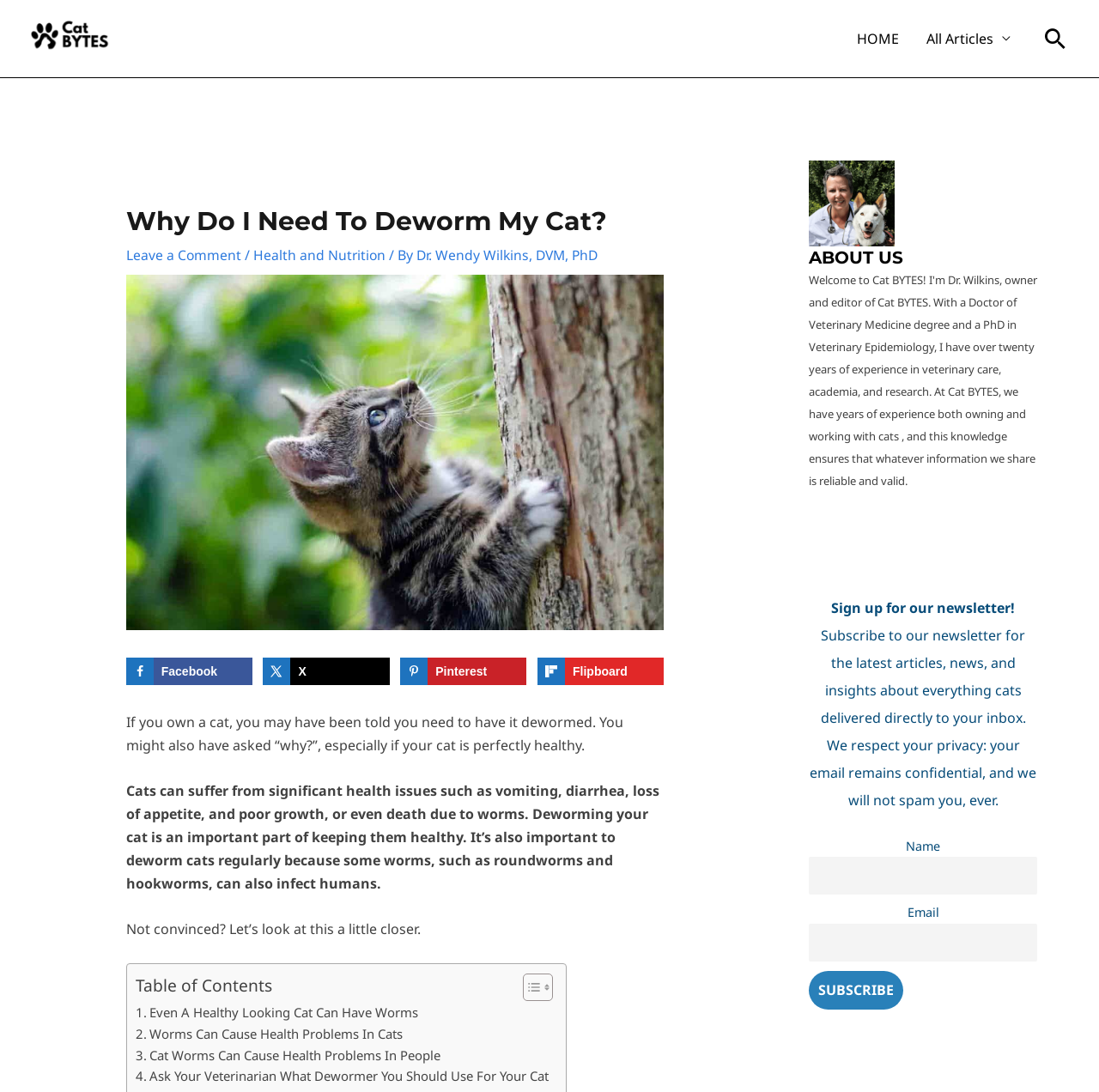Answer briefly with one word or phrase:
How many social media sharing options are available?

4